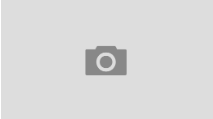Respond to the following query with just one word or a short phrase: 
What is the purpose of the image on the webpage?

To represent age-defying beauty treatments